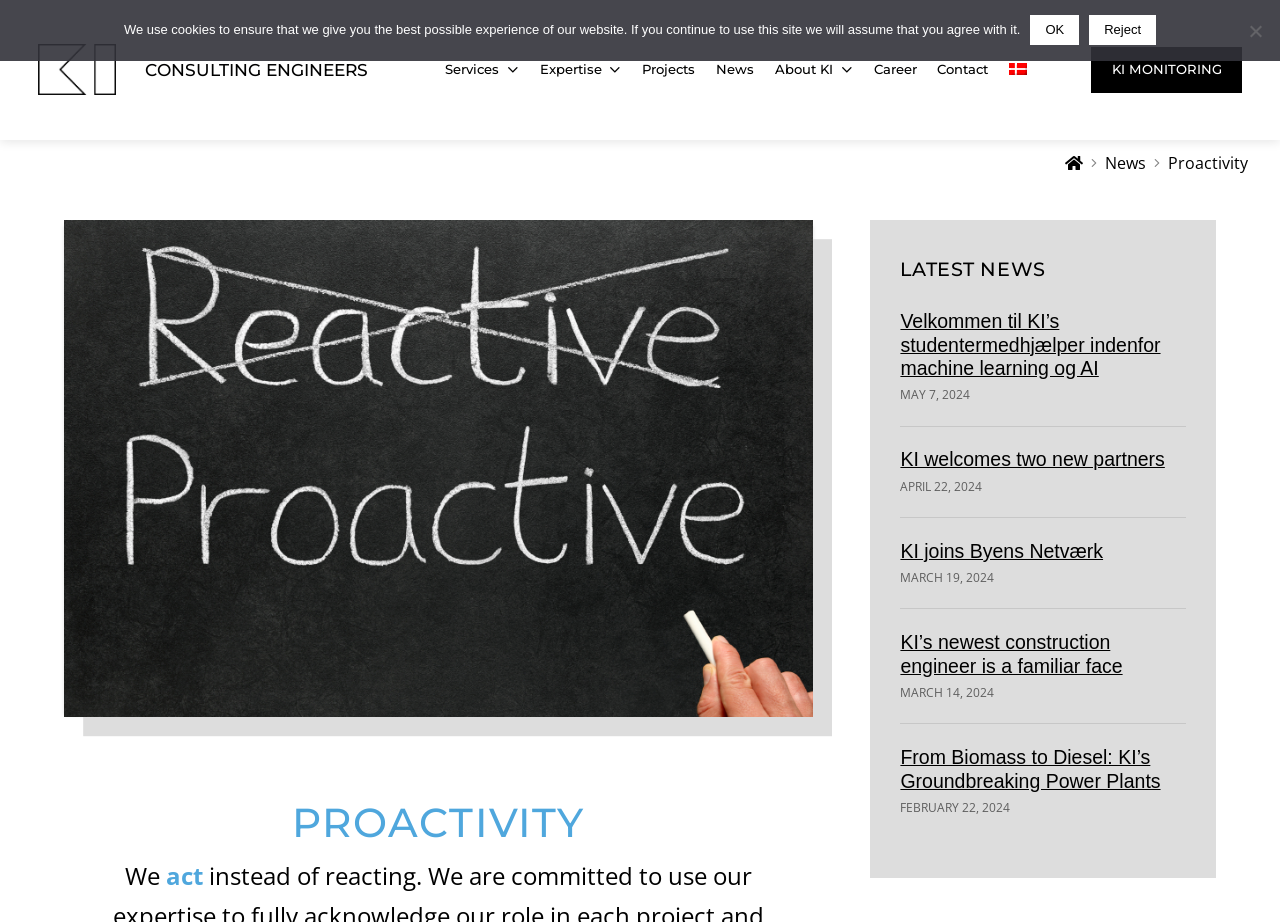Please locate the bounding box coordinates of the element that should be clicked to achieve the given instruction: "View the latest news".

[0.703, 0.336, 0.927, 0.413]